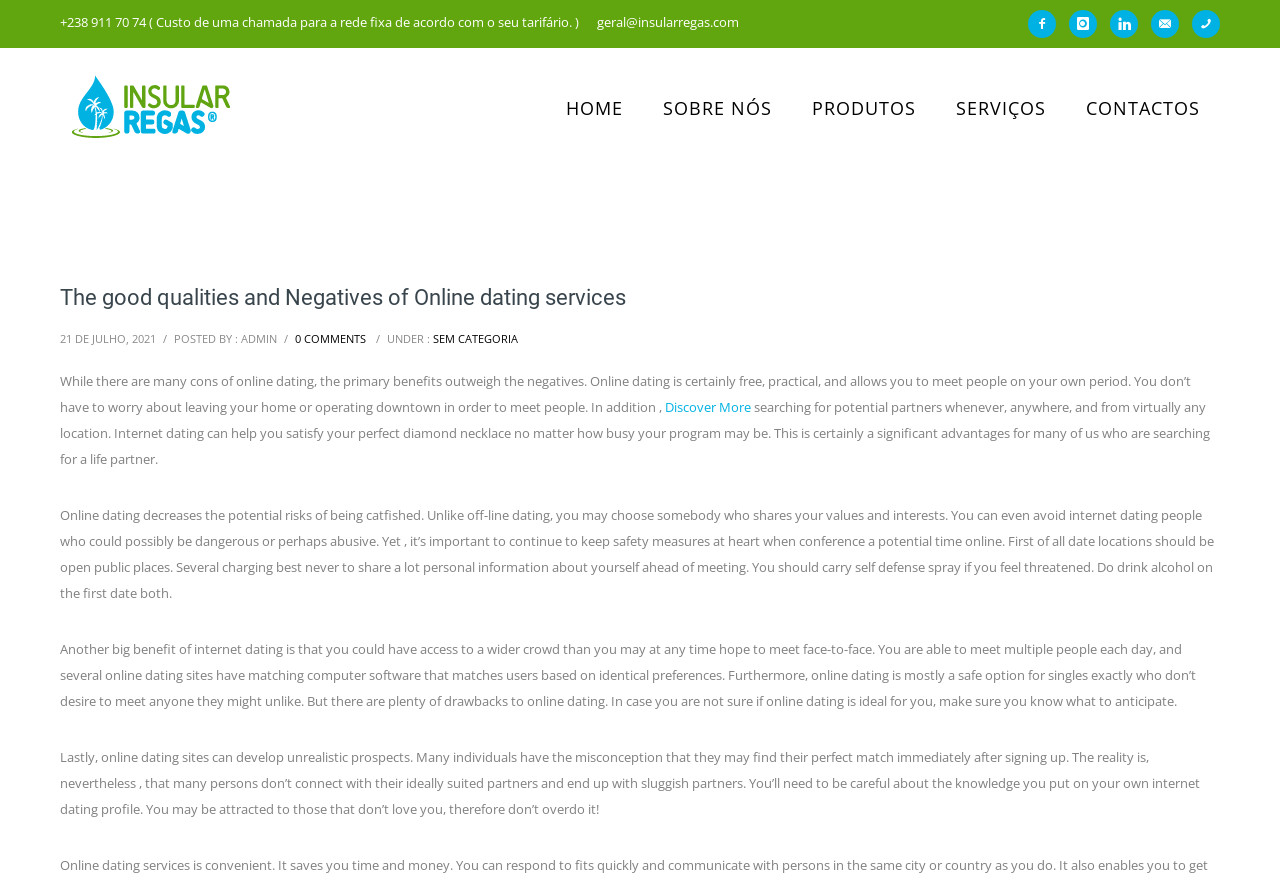Please locate the UI element described by "aria-label="icon-email"" and provide its bounding box coordinates.

[0.899, 0.011, 0.929, 0.043]